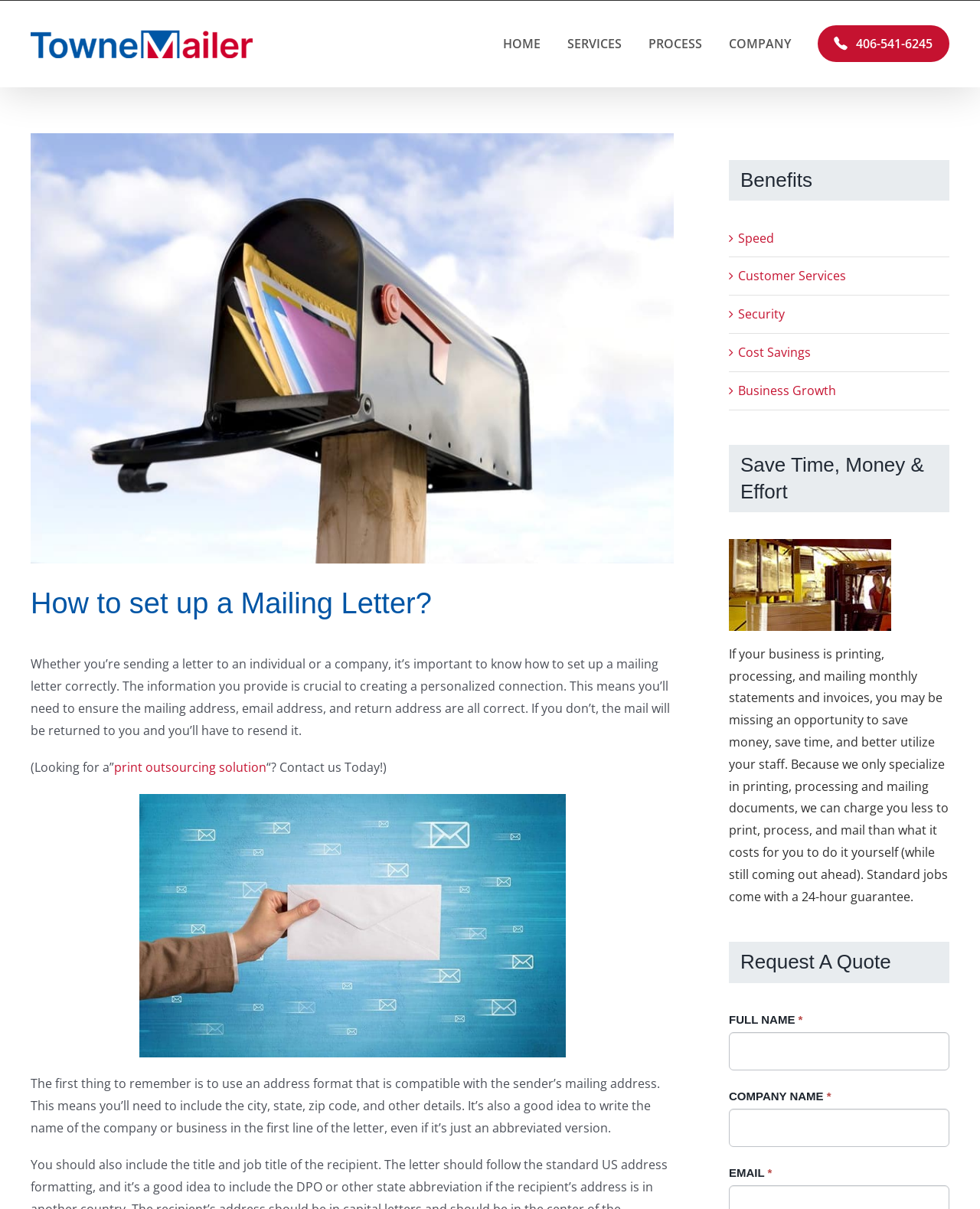Please identify the bounding box coordinates of the element that needs to be clicked to execute the following command: "Click the 'COMPANY' link". Provide the bounding box using four float numbers between 0 and 1, formatted as [left, top, right, bottom].

[0.744, 0.001, 0.807, 0.072]